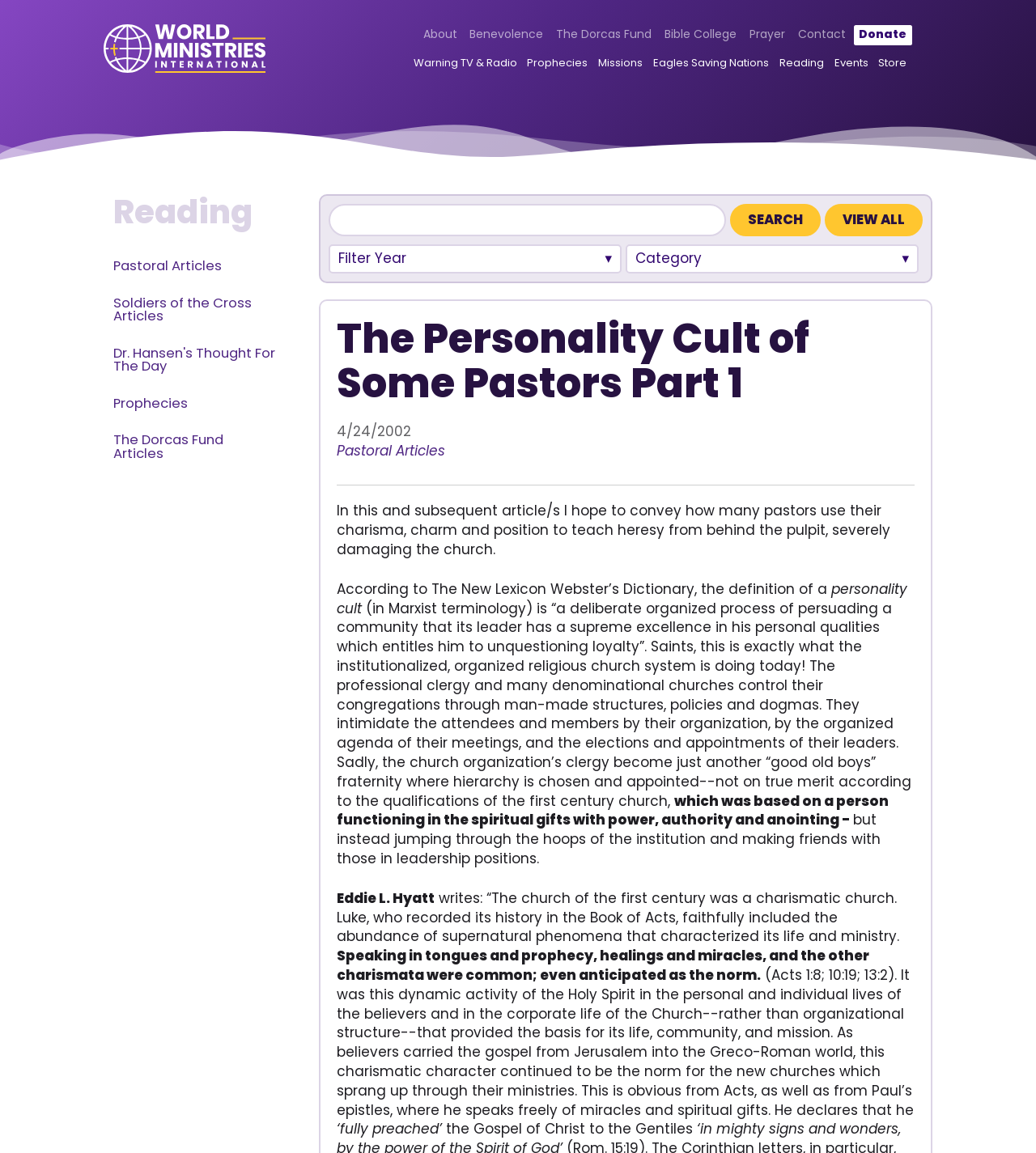Who is the author of the article?
Look at the image and answer with only one word or phrase.

Eddie L. Hyatt